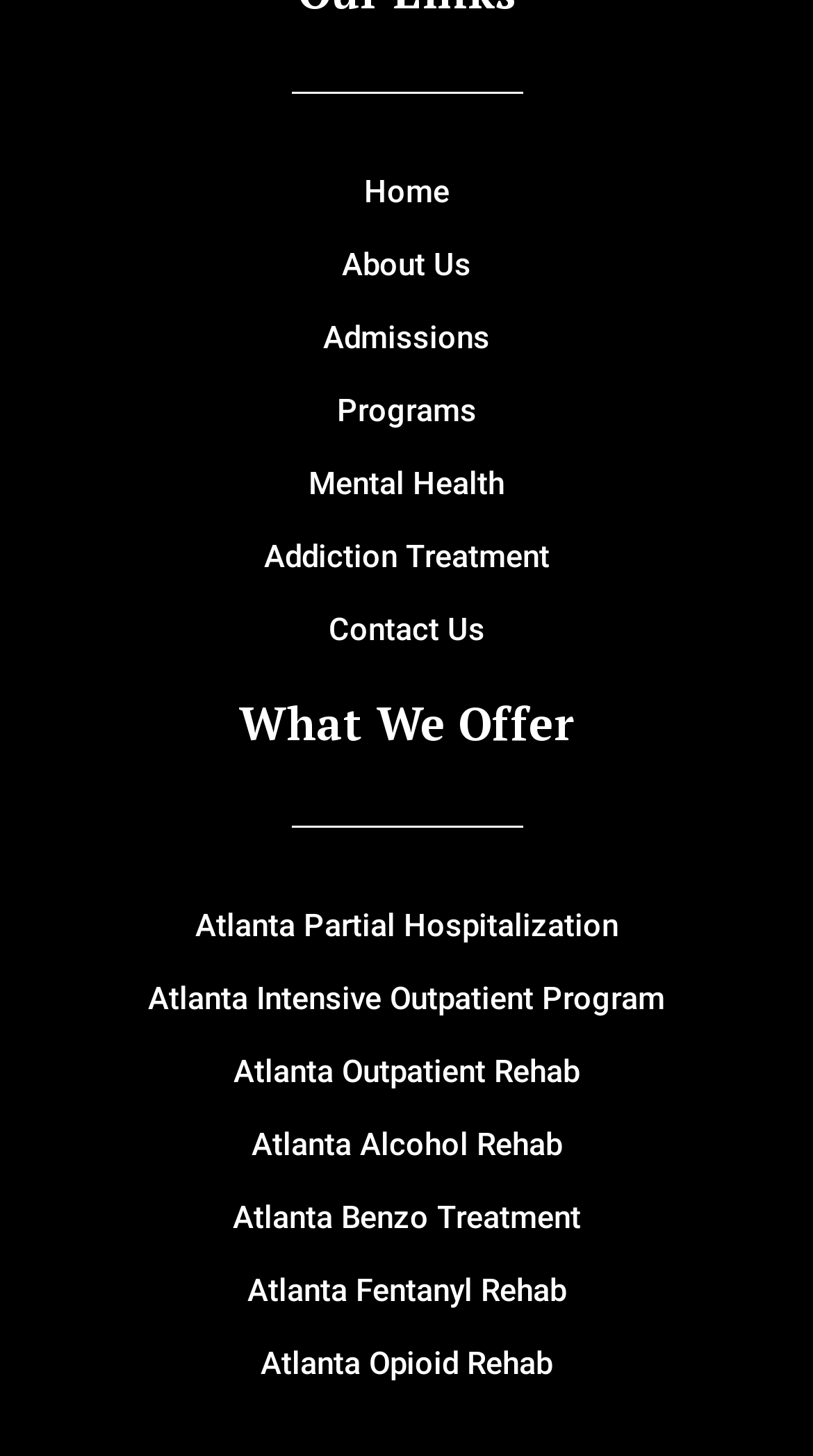Please determine the bounding box coordinates of the element to click in order to execute the following instruction: "go to home page". The coordinates should be four float numbers between 0 and 1, specified as [left, top, right, bottom].

[0.026, 0.115, 0.974, 0.149]